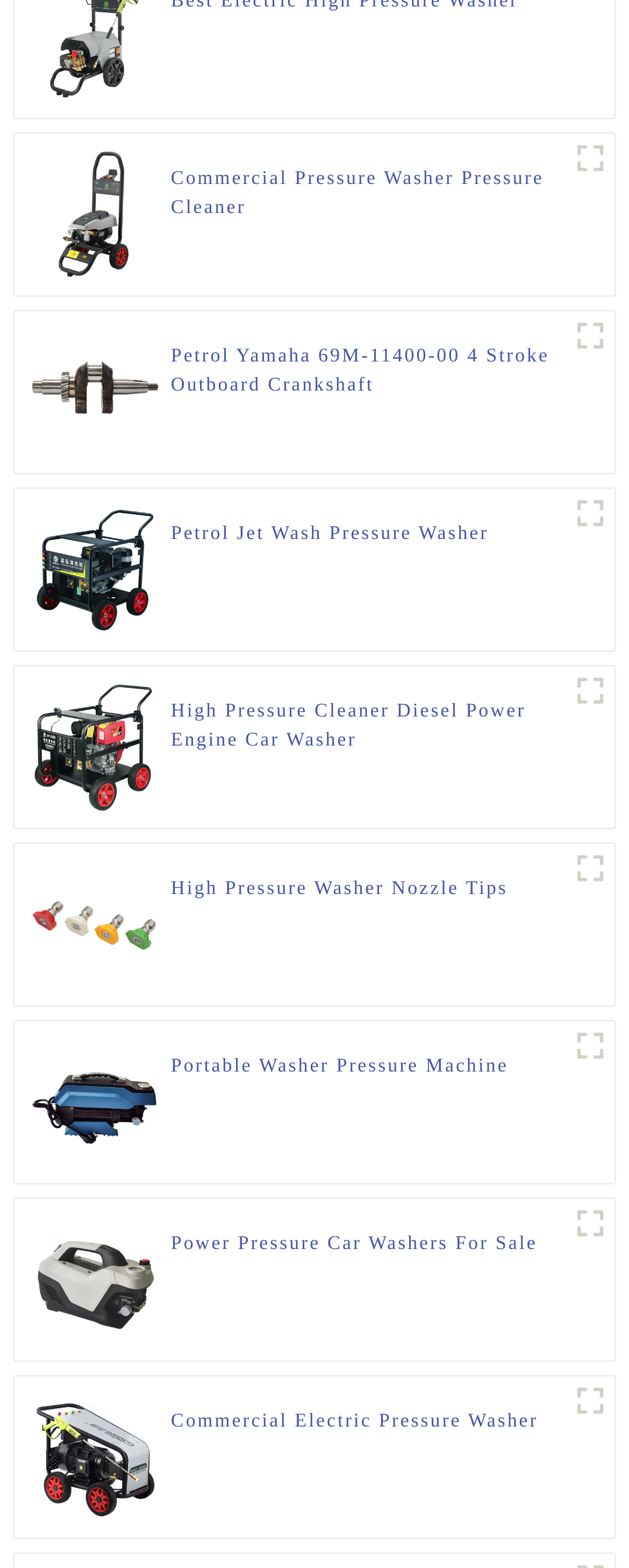Please identify the bounding box coordinates of the element on the webpage that should be clicked to follow this instruction: "View Commercial Electric Pressure Washer". The bounding box coordinates should be given as four float numbers between 0 and 1, formatted as [left, top, right, bottom].

[0.272, 0.897, 0.856, 0.934]